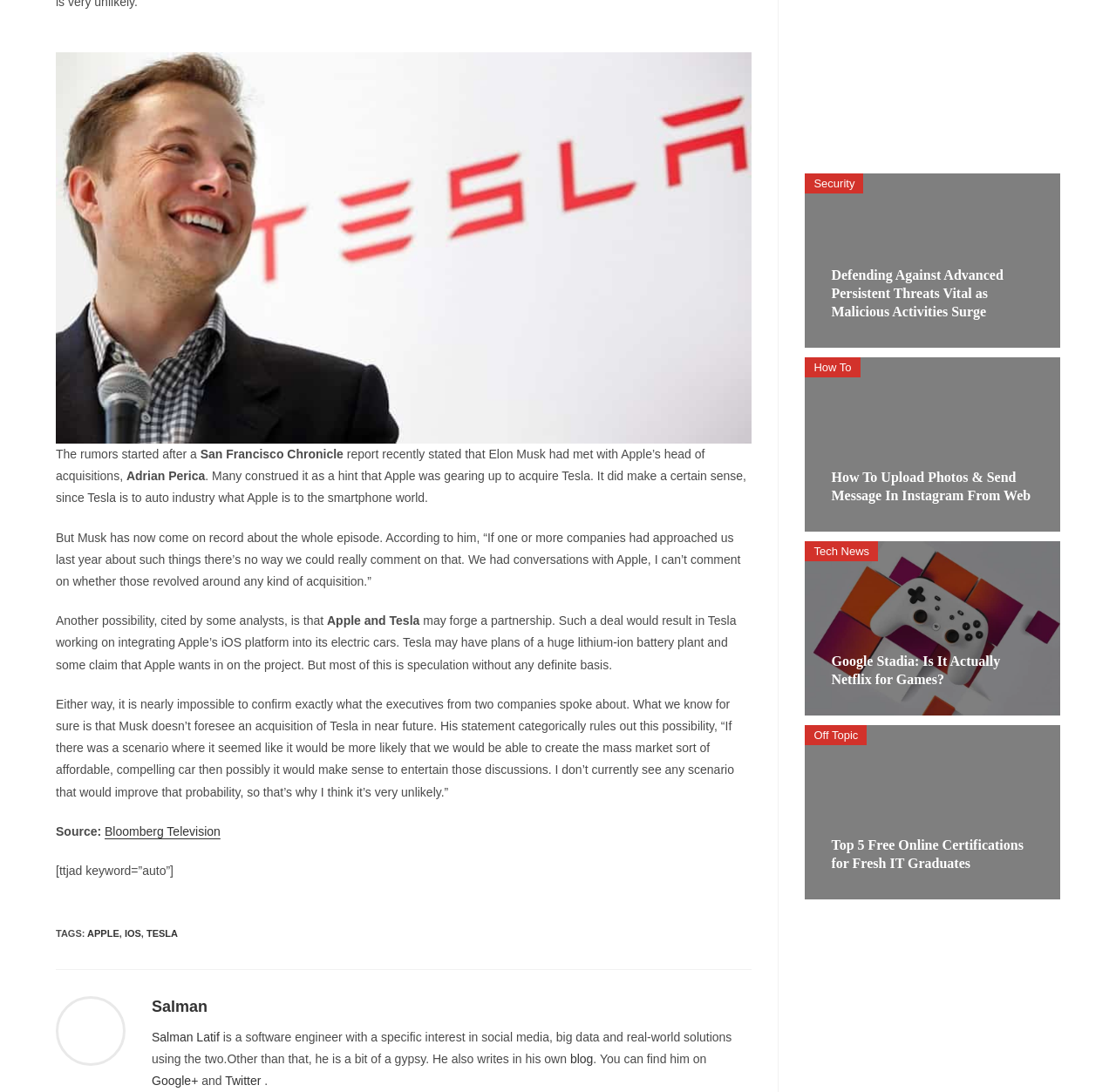Bounding box coordinates are given in the format (top-left x, top-left y, bottom-right x, bottom-right y). All values should be floating point numbers between 0 and 1. Provide the bounding box coordinate for the UI element described as: title="Visit author page"

[0.05, 0.937, 0.112, 0.949]